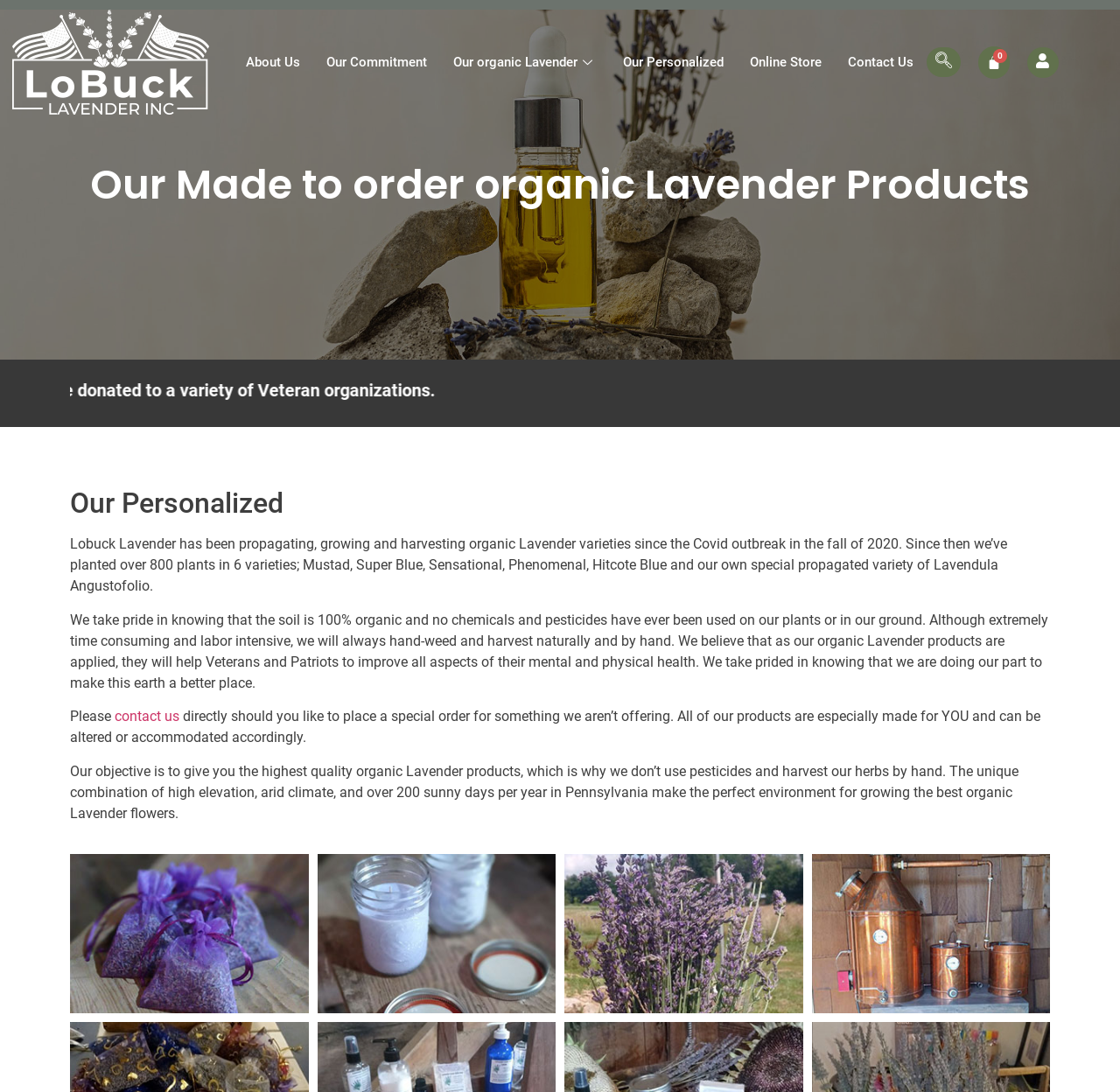Determine the bounding box coordinates for the clickable element required to fulfill the instruction: "View Online Store". Provide the coordinates as four float numbers between 0 and 1, i.e., [left, top, right, bottom].

[0.658, 0.025, 0.745, 0.089]